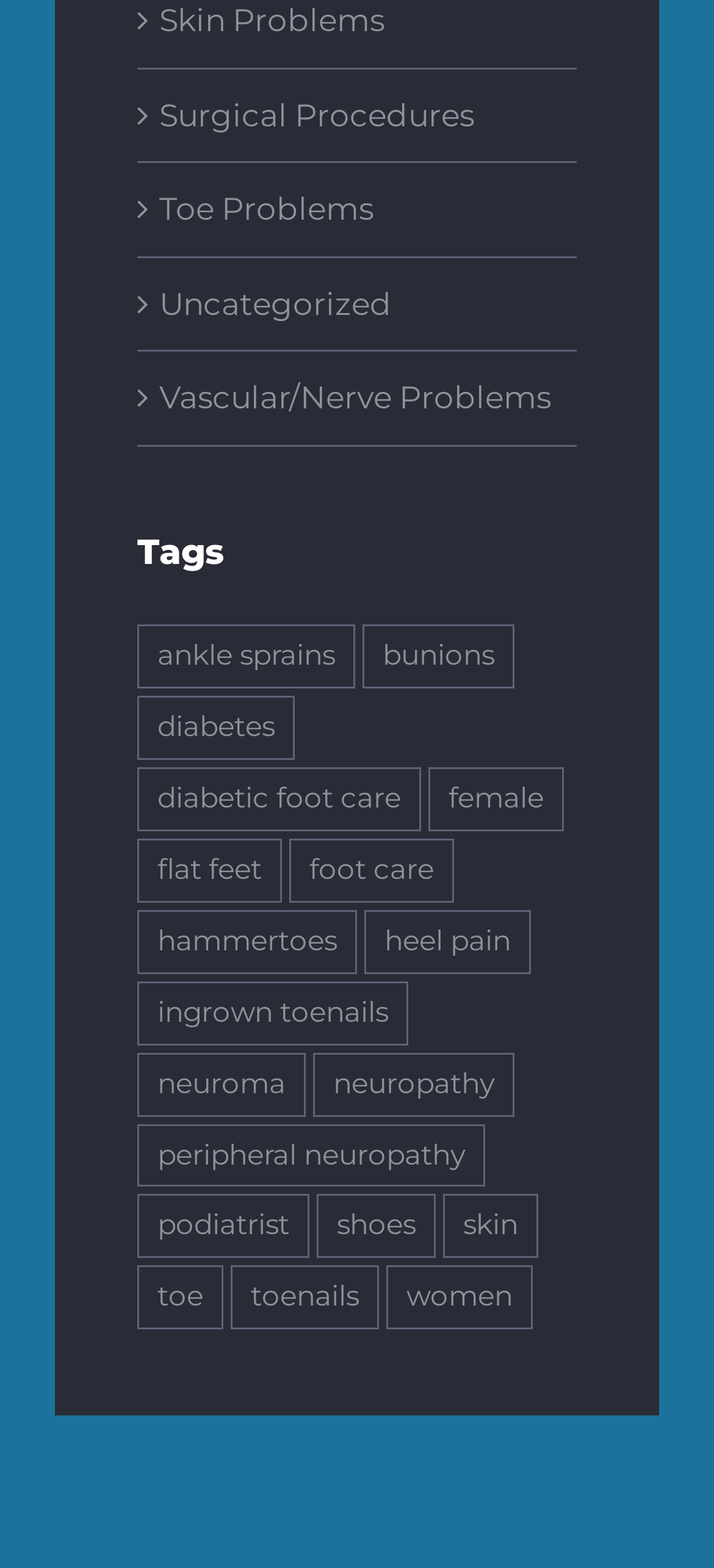What is the topic of the link with the fewest items?
Please give a detailed and elaborate answer to the question based on the image.

After examining the links on the webpage, I found that the link with the fewest items is 'neuropathy (1 item)'. This suggests that the topic of neuropathy has only one related item or resource.